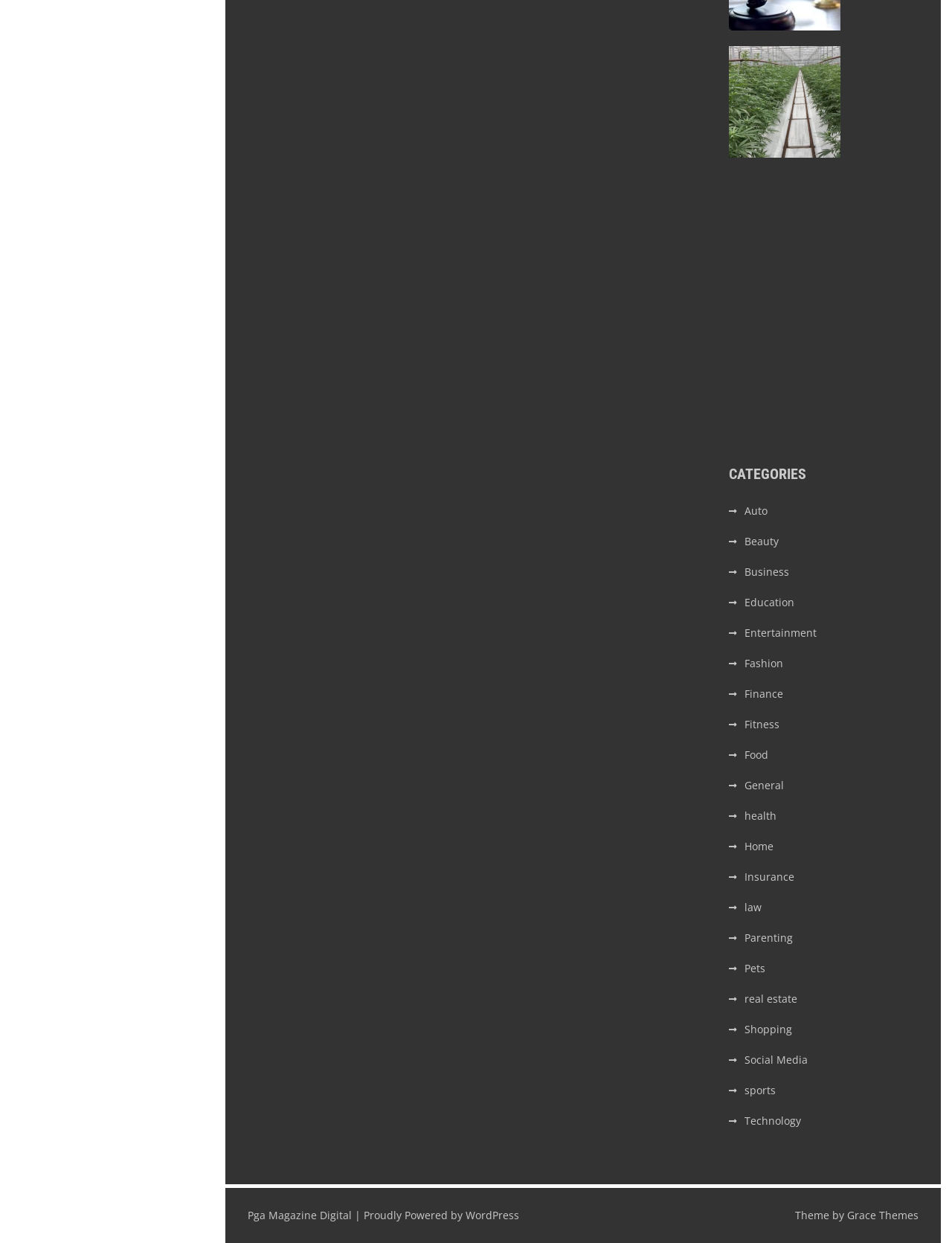How many links are under the 'CATEGORIES' heading?
Please answer using one word or phrase, based on the screenshot.

20